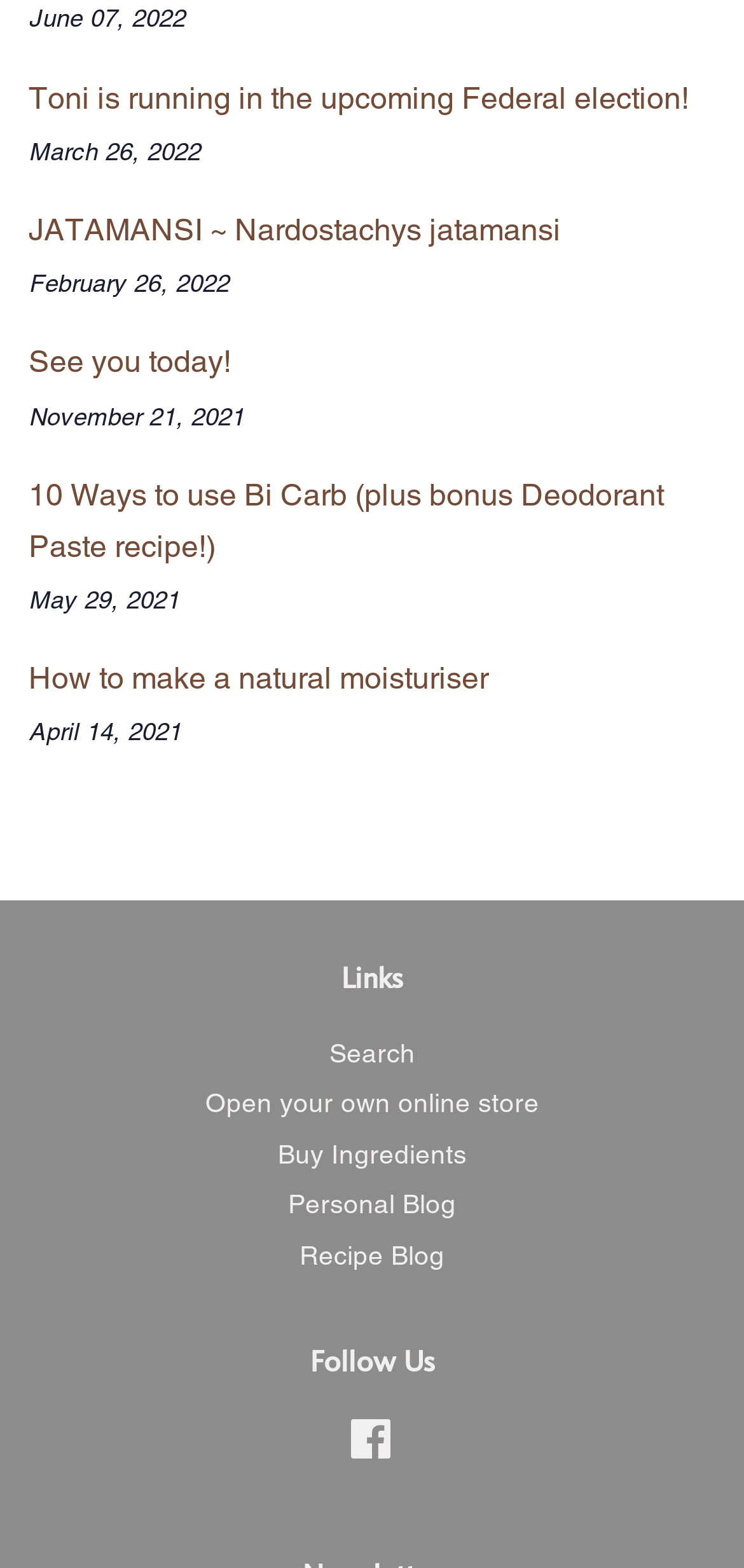Identify the coordinates of the bounding box for the element described below: "Recipe Blog". Return the coordinates as four float numbers between 0 and 1: [left, top, right, bottom].

[0.403, 0.79, 0.597, 0.81]